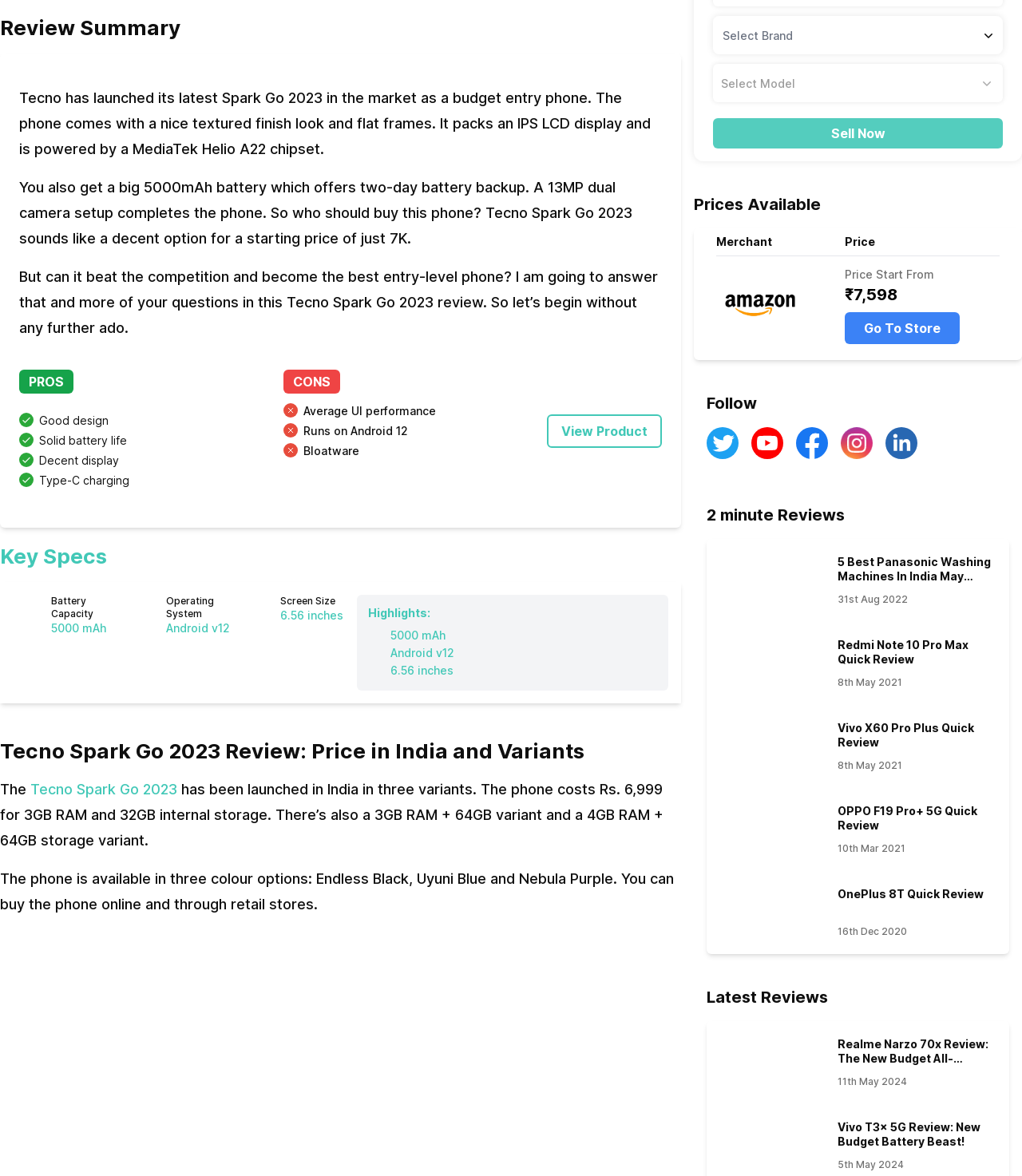Find the bounding box of the UI element described as follows: "Go To Store".

[0.826, 0.265, 0.939, 0.293]